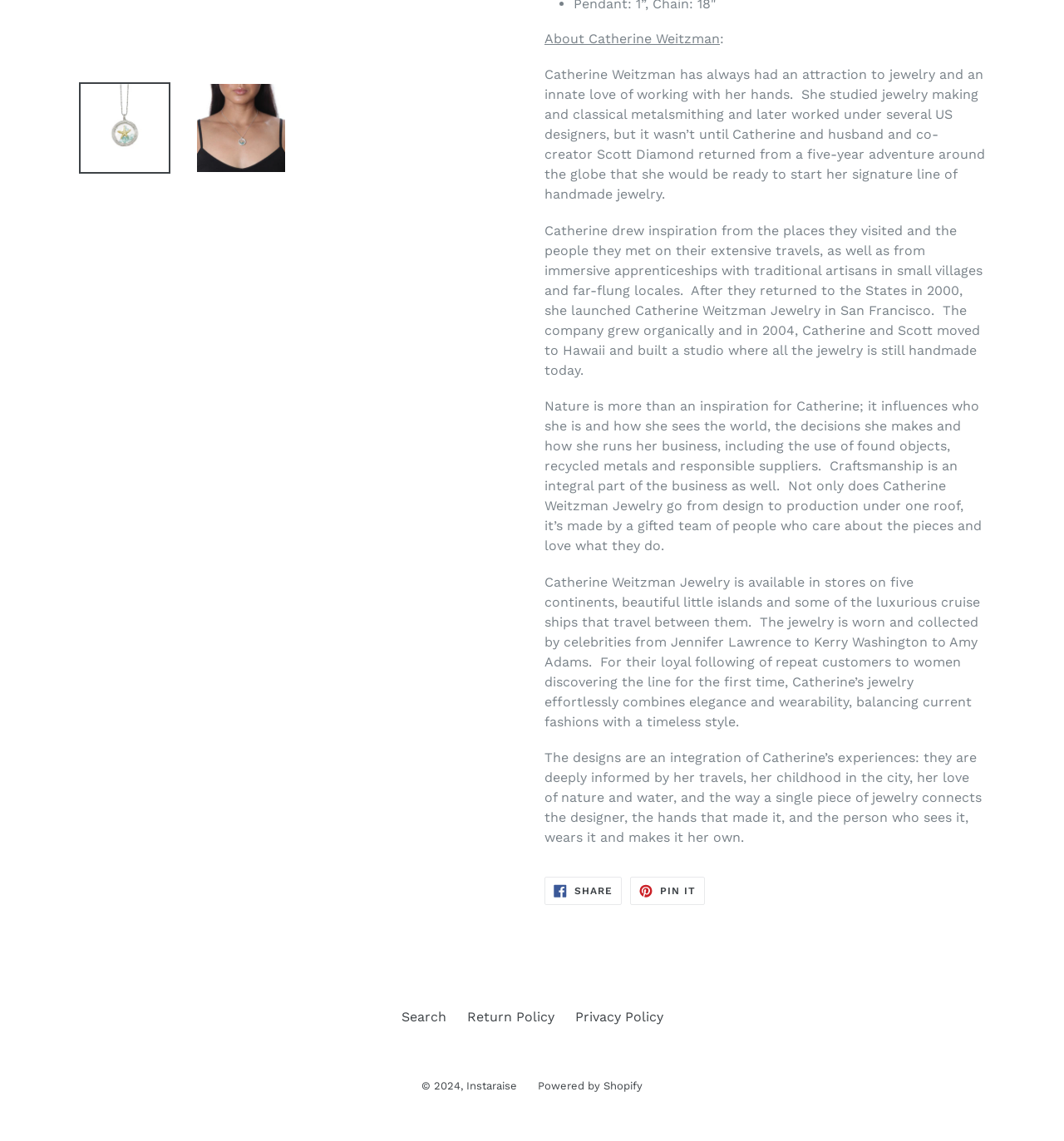Determine the bounding box of the UI element mentioned here: "Pin it Pin on Pinterest". The coordinates must be in the format [left, top, right, bottom] with values ranging from 0 to 1.

[0.592, 0.769, 0.662, 0.793]